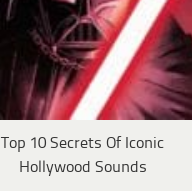Elaborate on all the features and components visible in the image.

The image features a striking visual related to the article titled "Top 10 Secrets Of Iconic Hollywood Sounds." It showcases dramatic graphic elements, including the imagery of a character associated with cinematic lore, suggesting themes of tension and intrigue. Below the image, the title clearly indicates the focus on revealing lesser-known facts about memorable sound design in films, likely exploring the techniques that contribute to the atmospheric depth of iconic movie moments. This captivating combination of visuals and text aims to draw readers into a deeper exploration of the audial craftsmanship that shapes their favorite films.